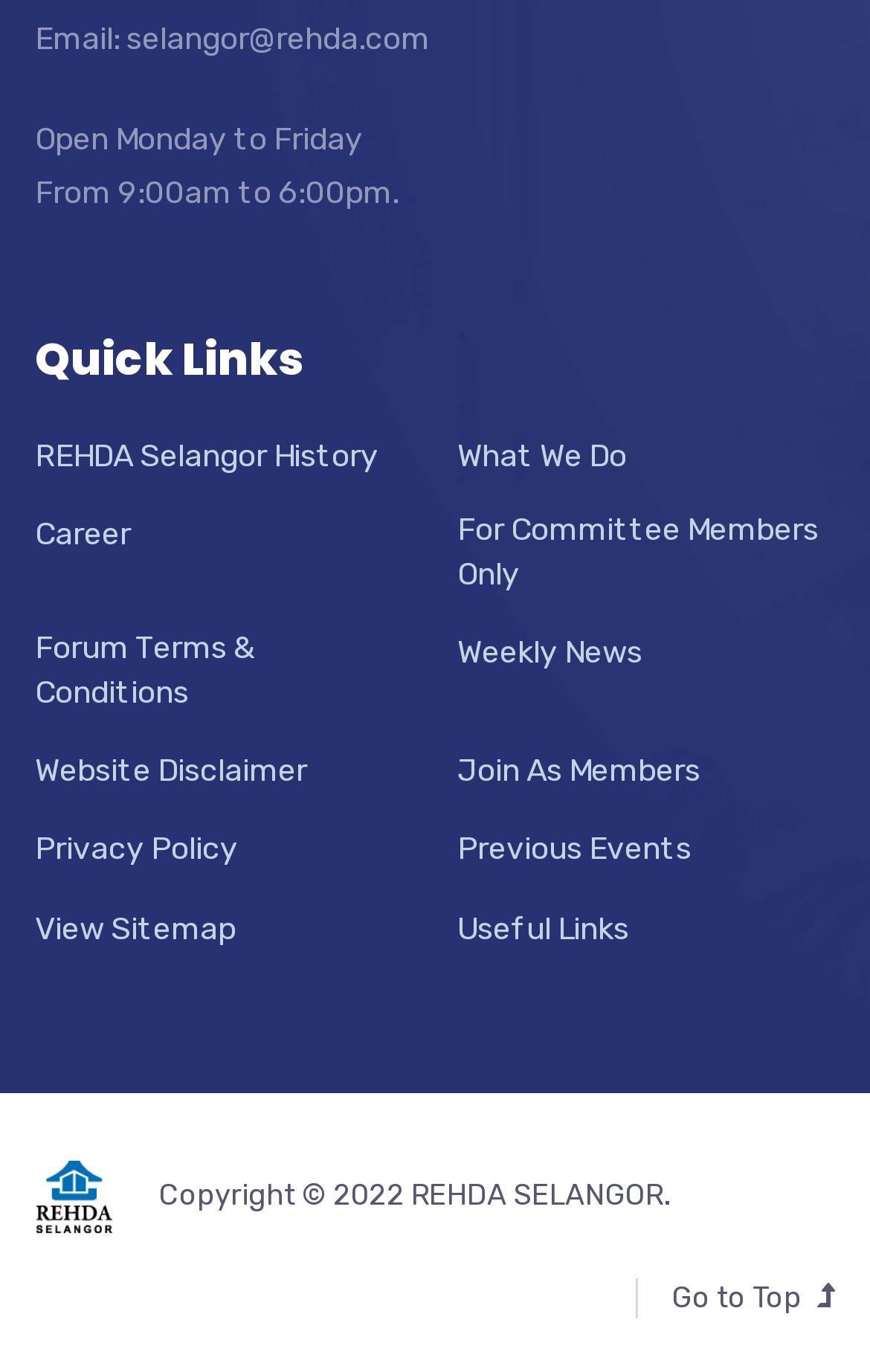Identify the bounding box coordinates for the element that needs to be clicked to fulfill this instruction: "Go to Top". Provide the coordinates in the format of four float numbers between 0 and 1: [left, top, right, bottom].

[0.773, 0.933, 0.96, 0.958]